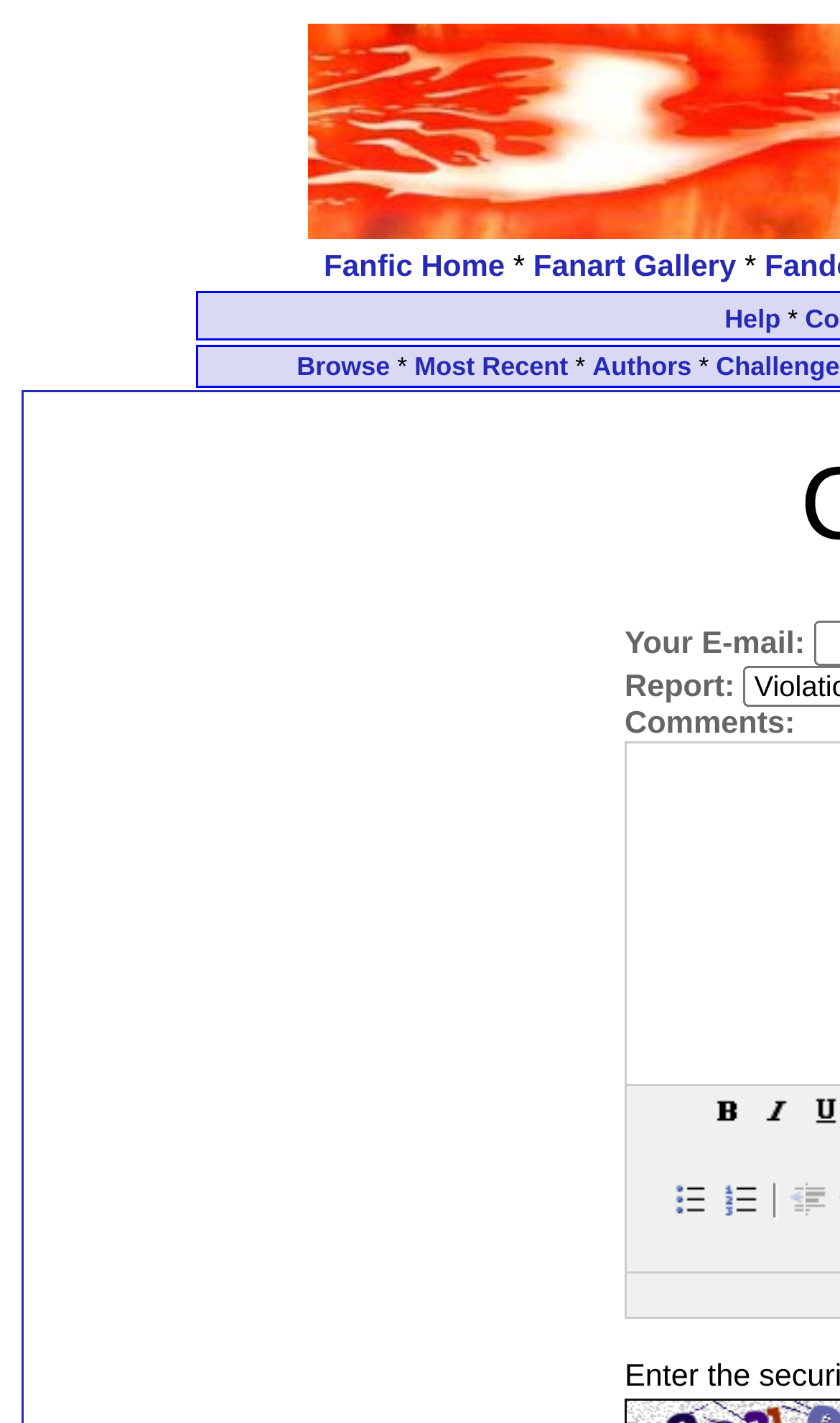Find the bounding box coordinates for the HTML element described as: "Authors". The coordinates should consist of four float values between 0 and 1, i.e., [left, top, right, bottom].

[0.705, 0.247, 0.823, 0.268]